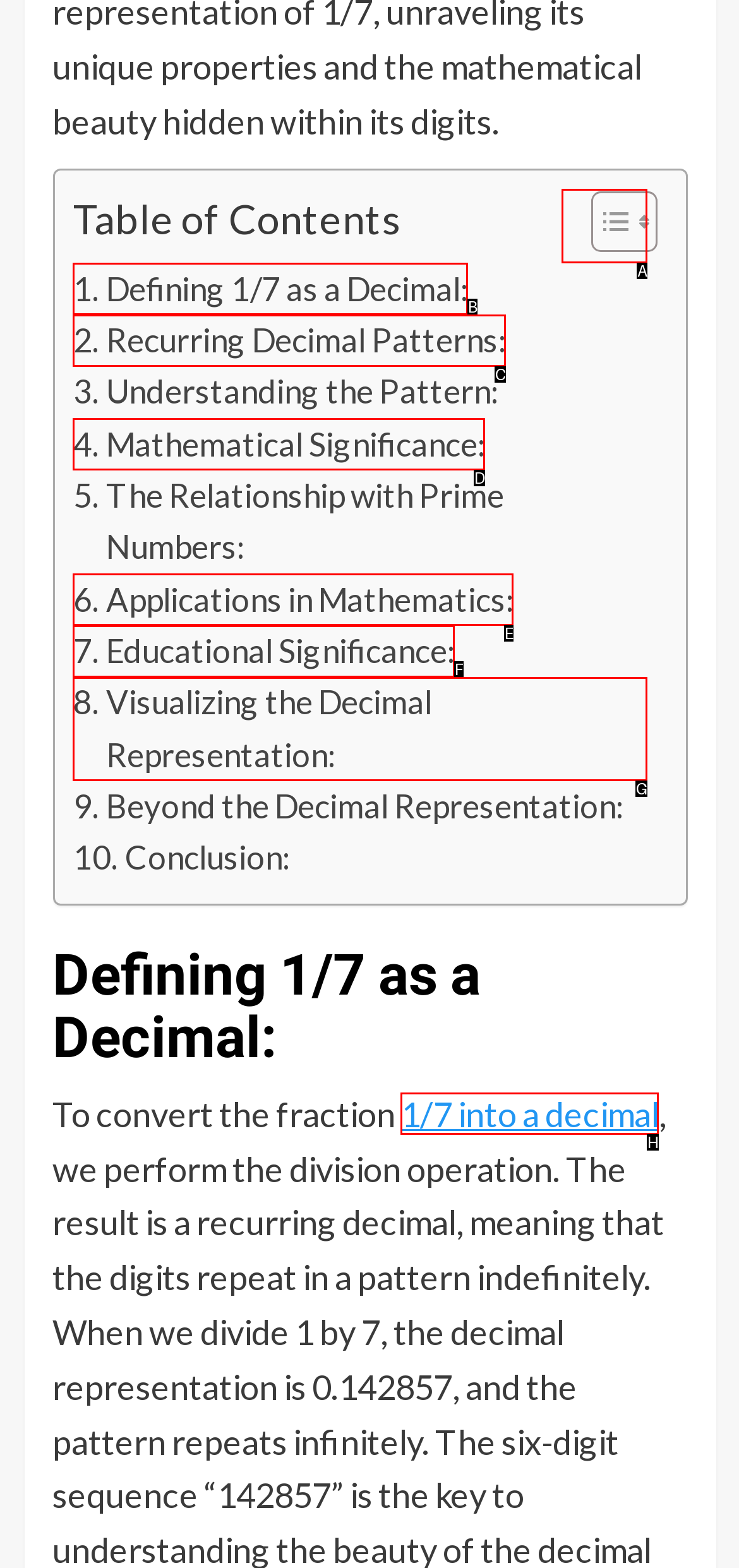Identify the letter that best matches this UI element description: Defining 1/7 as a Decimal:
Answer with the letter from the given options.

B